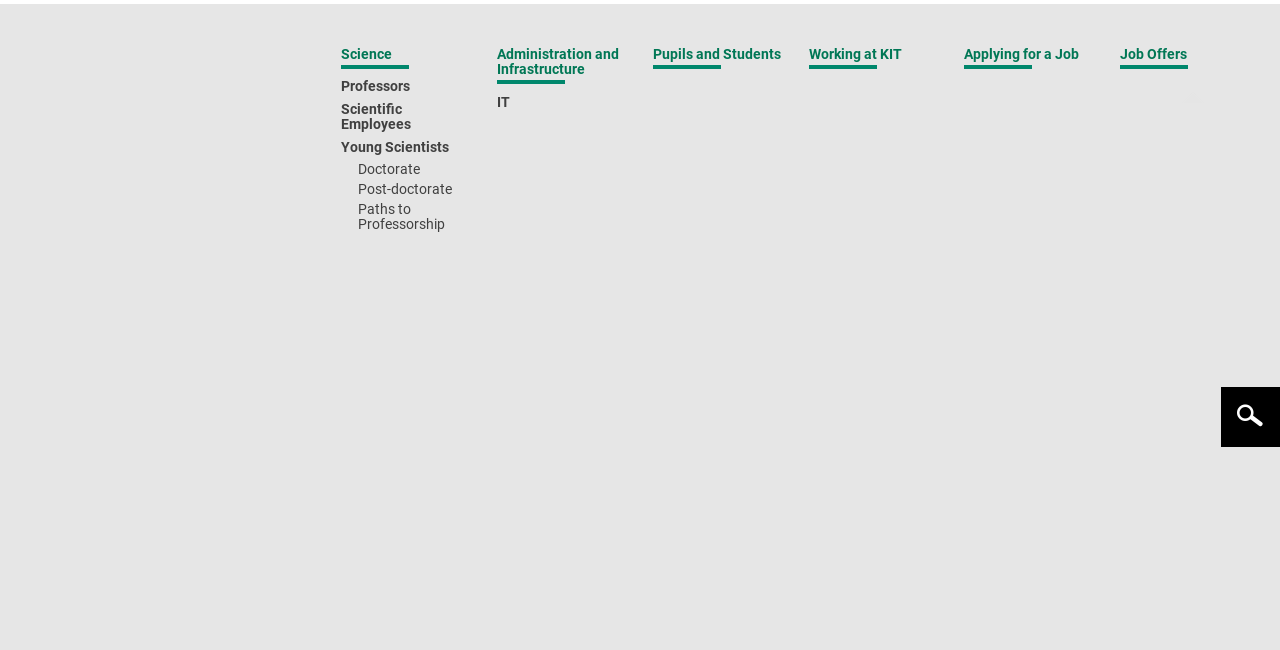Please identify the bounding box coordinates of the element that needs to be clicked to perform the following instruction: "search".

[0.962, 0.045, 0.977, 0.072]